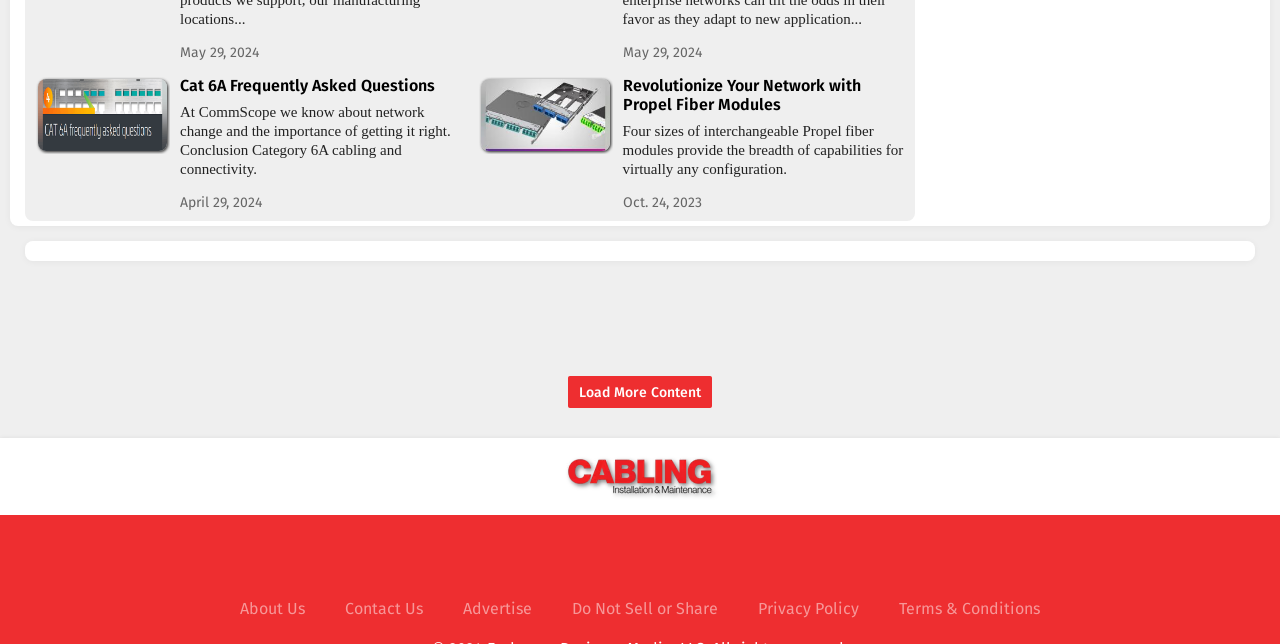Determine the bounding box coordinates for the area that should be clicked to carry out the following instruction: "Learn about Propel Fiber Modules".

[0.486, 0.118, 0.707, 0.177]